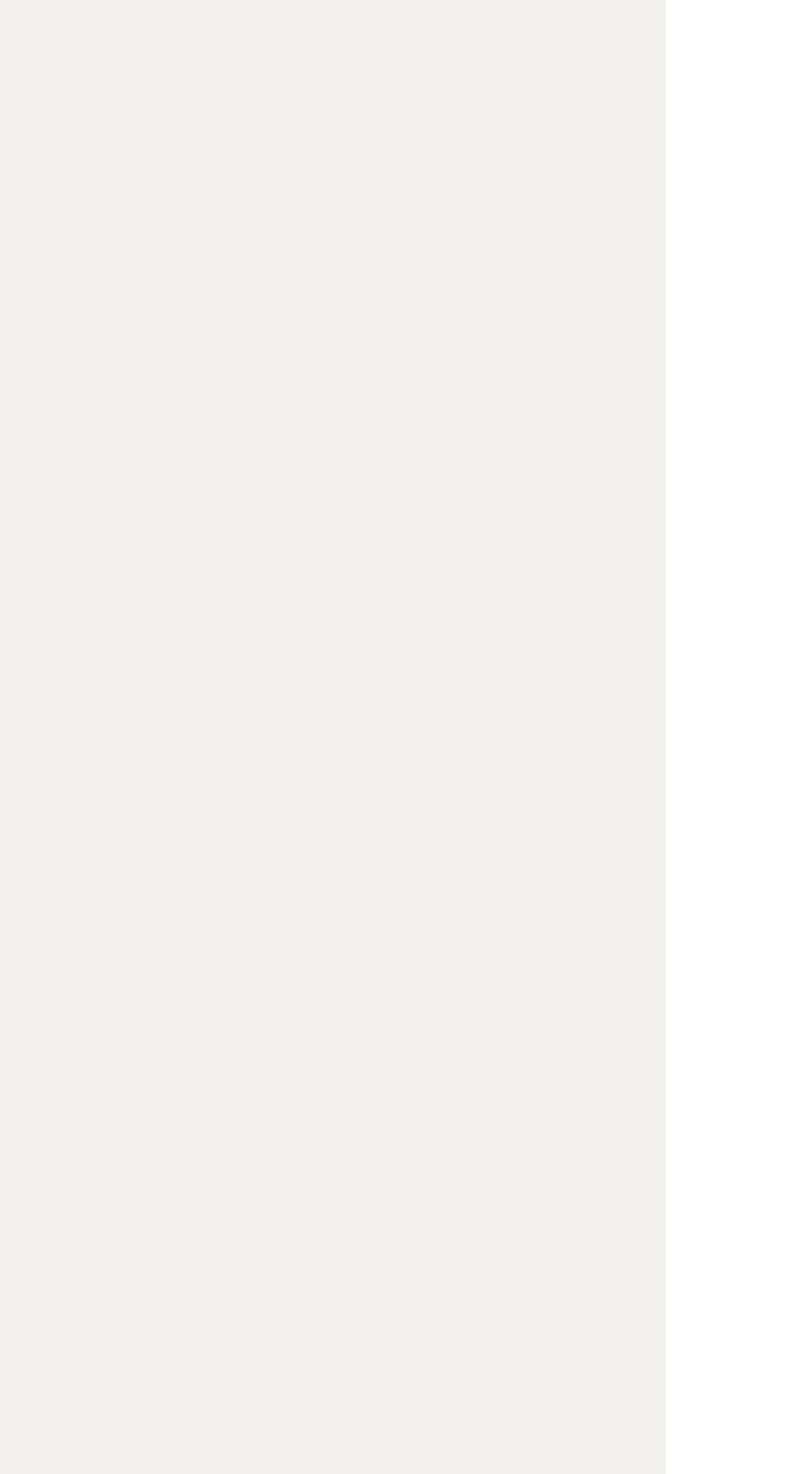Can you provide the bounding box coordinates for the element that should be clicked to implement the instruction: "Enter your email address"?

[0.077, 0.255, 0.795, 0.311]